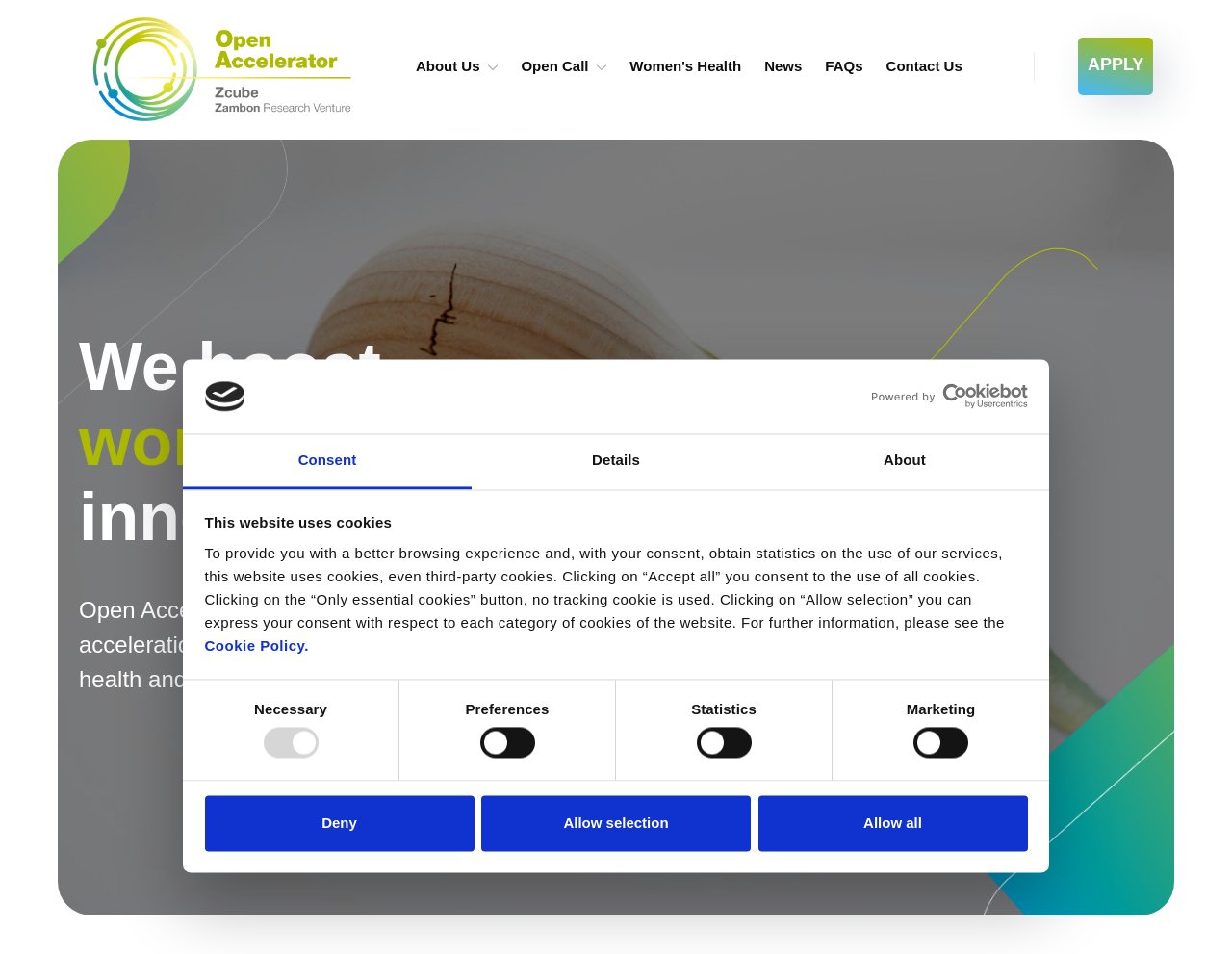What is the call-to-action button on the top-right corner?
Please provide a single word or phrase as your answer based on the image.

APPLY